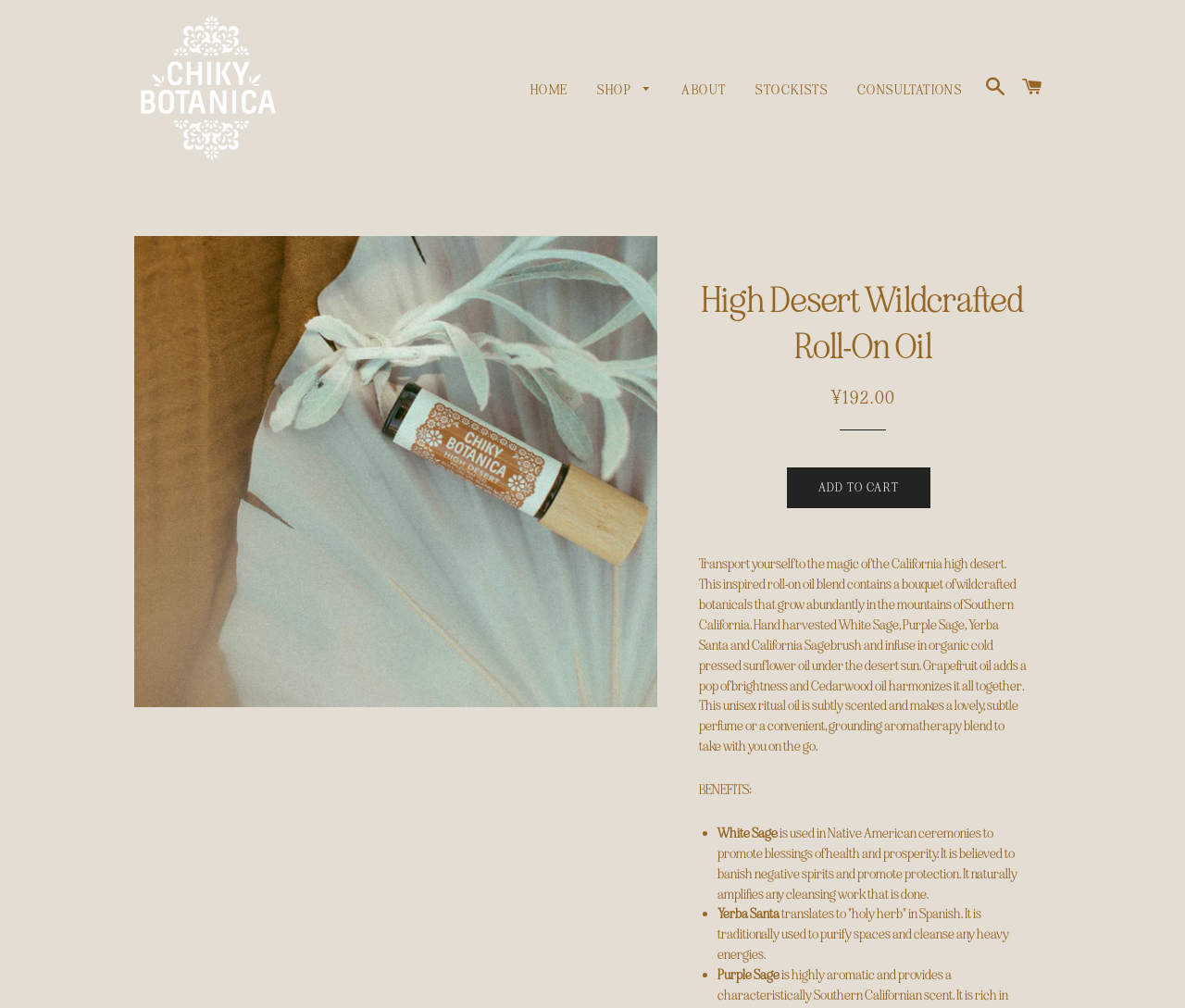Identify the bounding box coordinates of the region that needs to be clicked to carry out this instruction: "Click the 'SEARCH' link". Provide these coordinates as four float numbers ranging from 0 to 1, i.e., [left, top, right, bottom].

[0.825, 0.058, 0.855, 0.117]